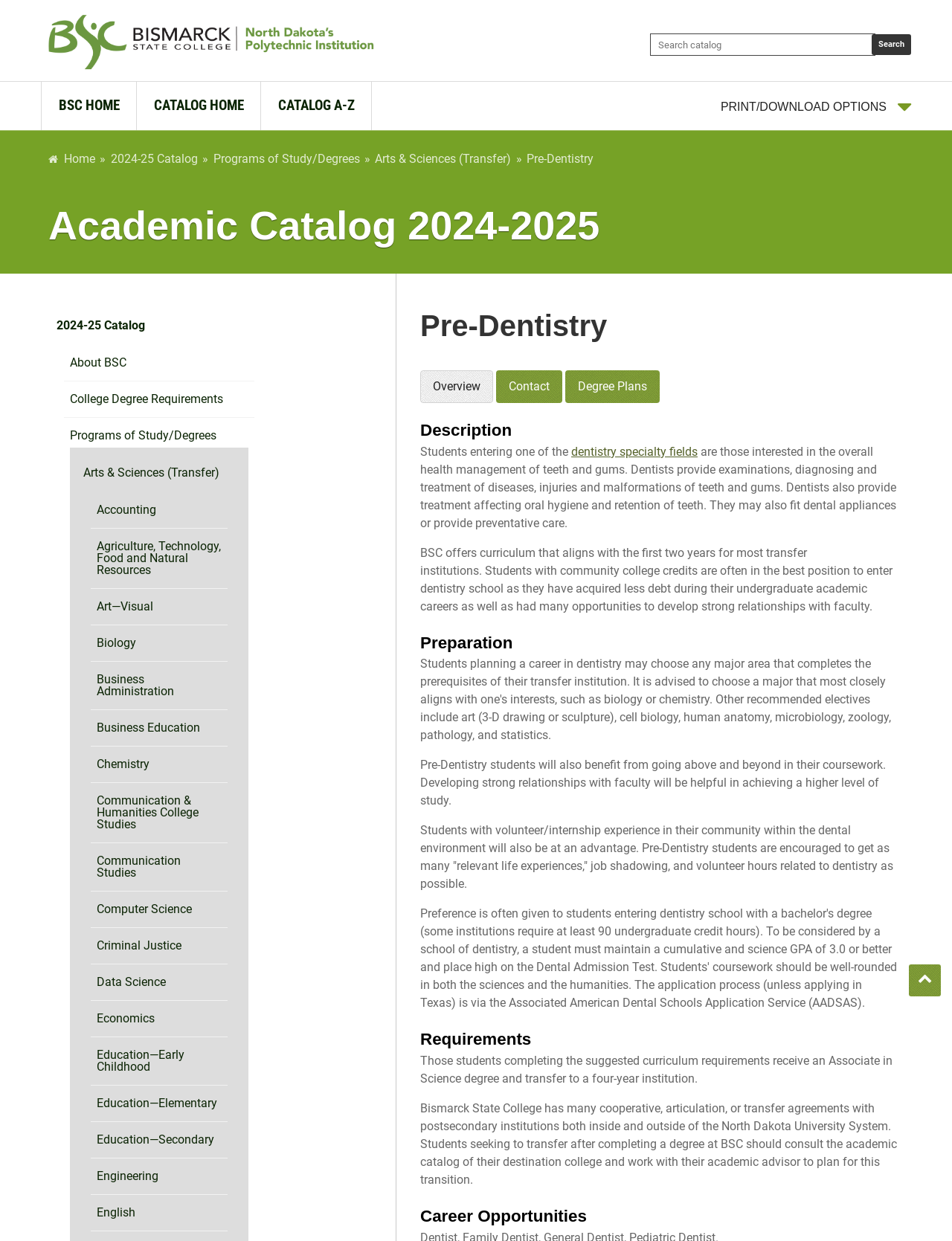Specify the bounding box coordinates of the area to click in order to execute this command: 'View 2024-25 Catalog'. The coordinates should consist of four float numbers ranging from 0 to 1, and should be formatted as [left, top, right, bottom].

[0.059, 0.253, 0.152, 0.272]